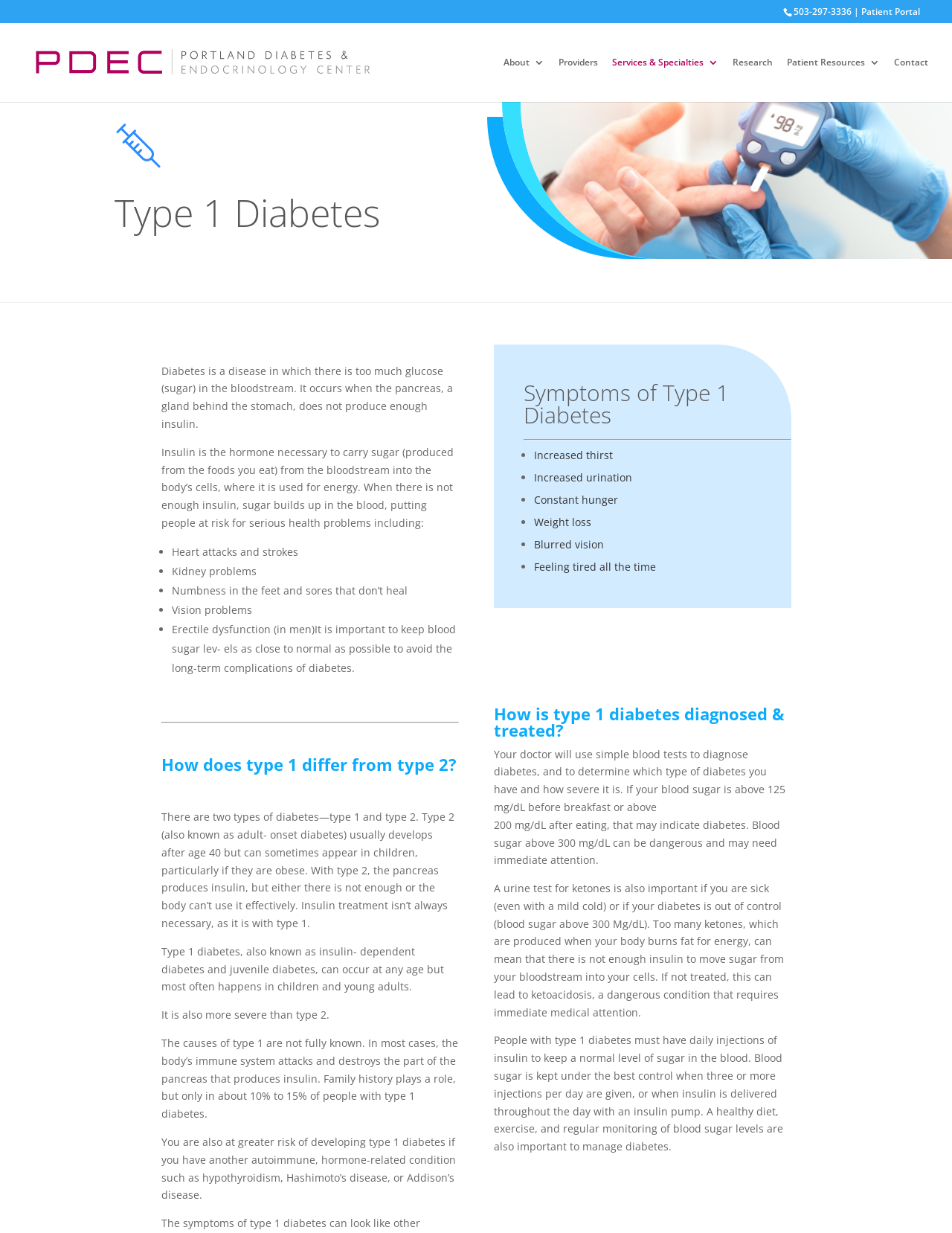How is Type 1 Diabetes diagnosed?
Answer with a single word or phrase, using the screenshot for reference.

Blood tests